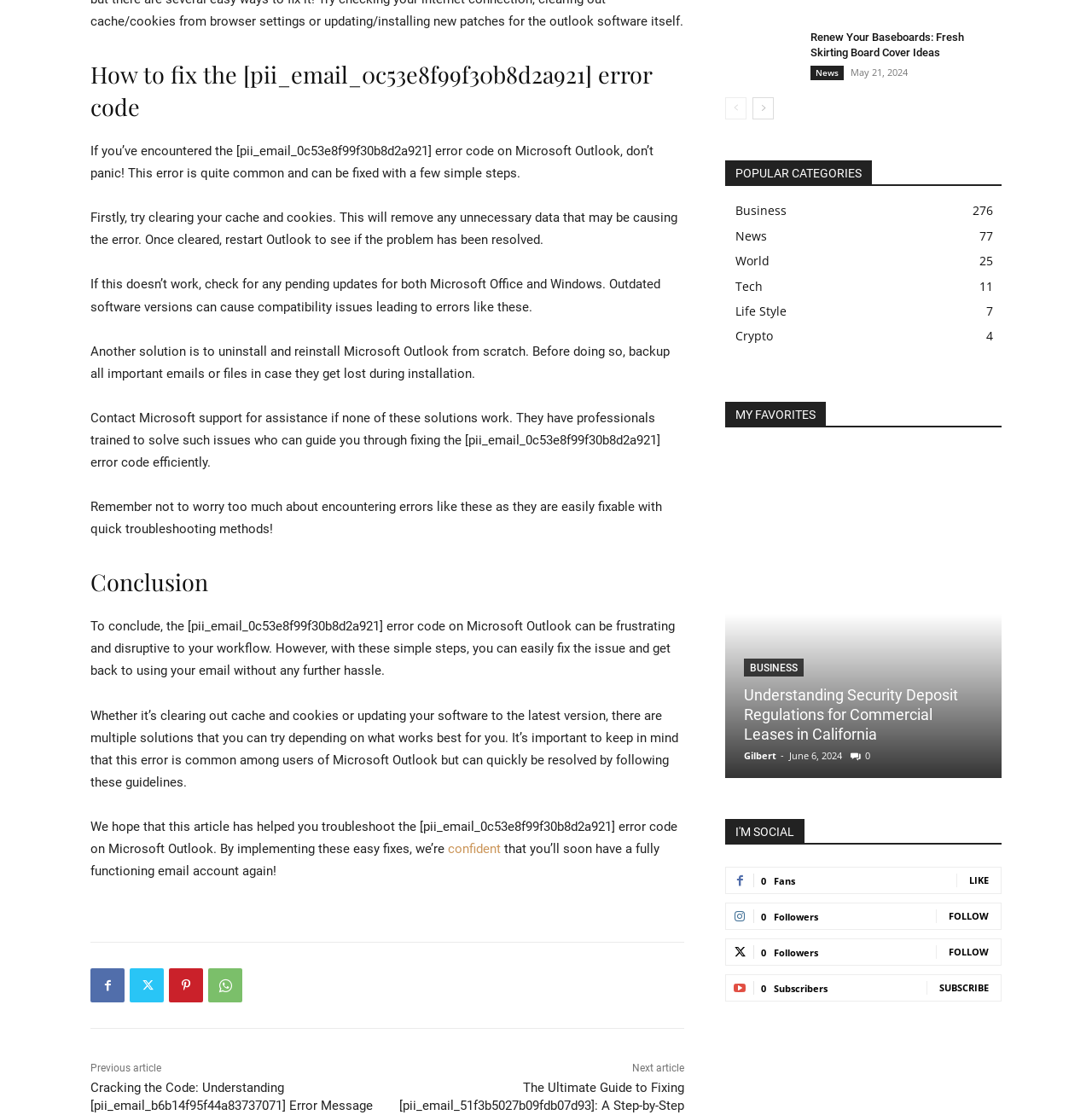Could you locate the bounding box coordinates for the section that should be clicked to accomplish this task: "Click on the 'Renew Your Baseboards: Fresh Skirting Board Cover Ideas' link".

[0.664, 0.025, 0.727, 0.071]